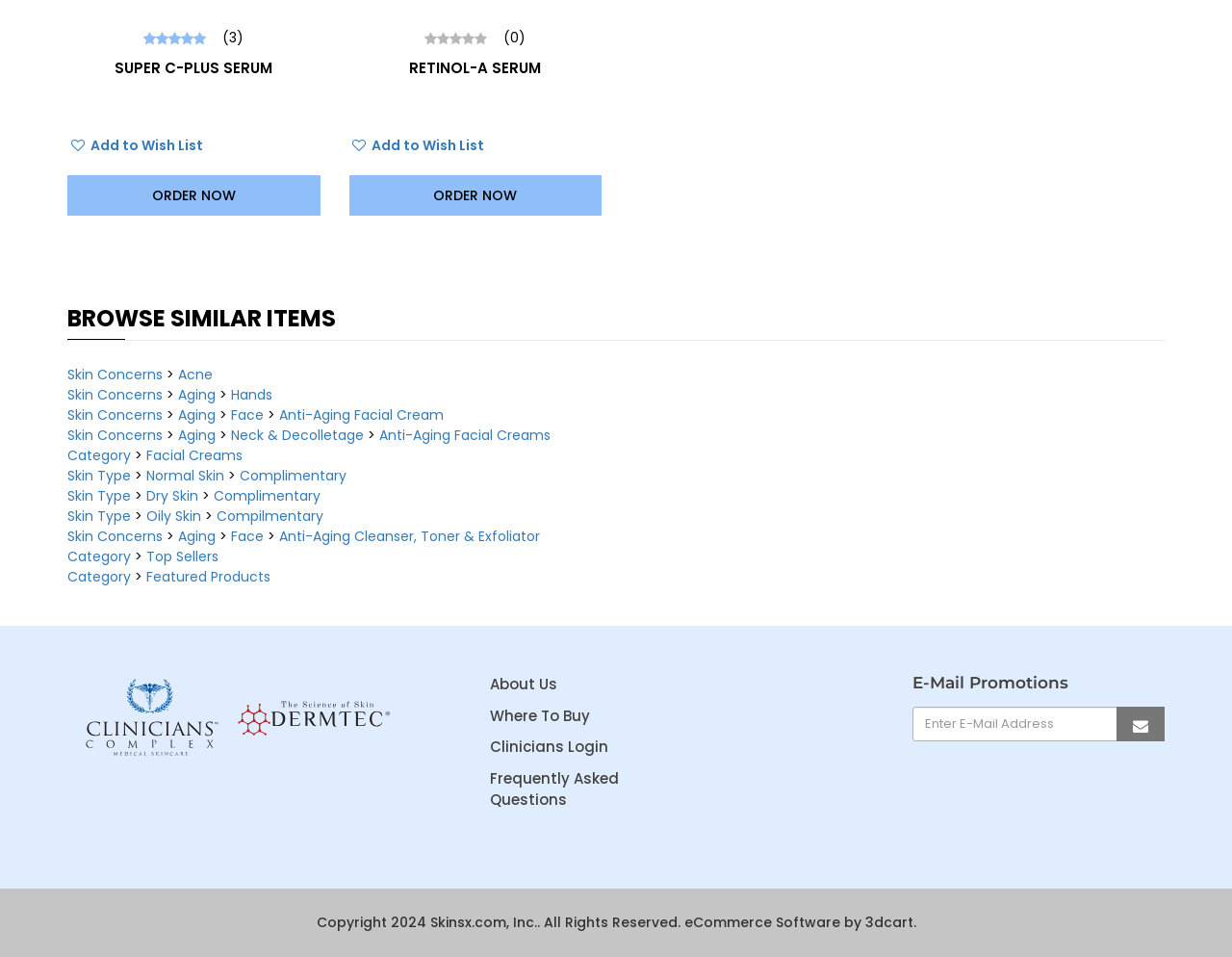Identify the bounding box coordinates for the element you need to click to achieve the following task: "Add to Wish List for the product". Provide the bounding box coordinates as four float numbers between 0 and 1, in the form [left, top, right, bottom].

[0.055, 0.141, 0.165, 0.163]